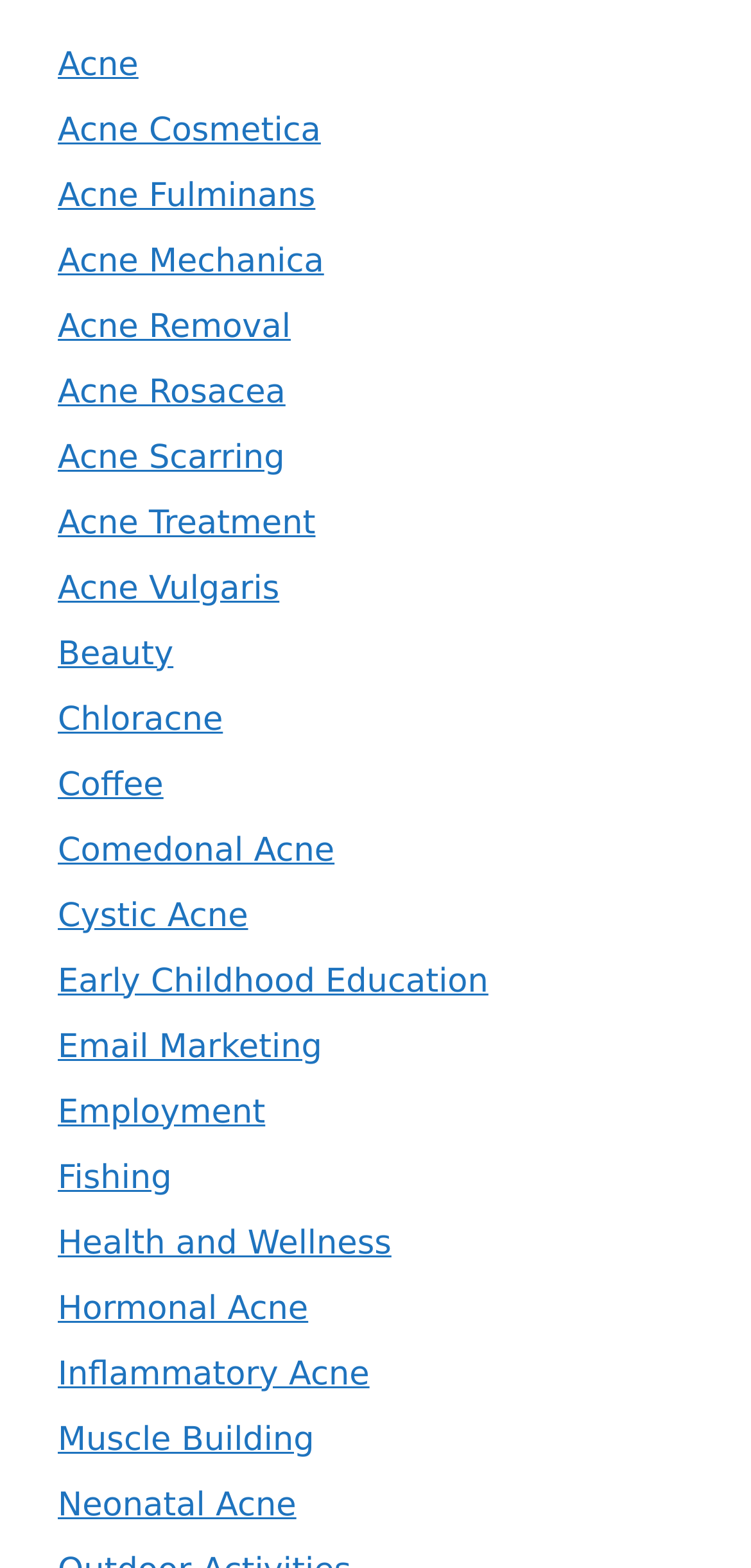Use one word or a short phrase to answer the question provided: 
What is the category of the link 'Fishing'?

Non-acne related